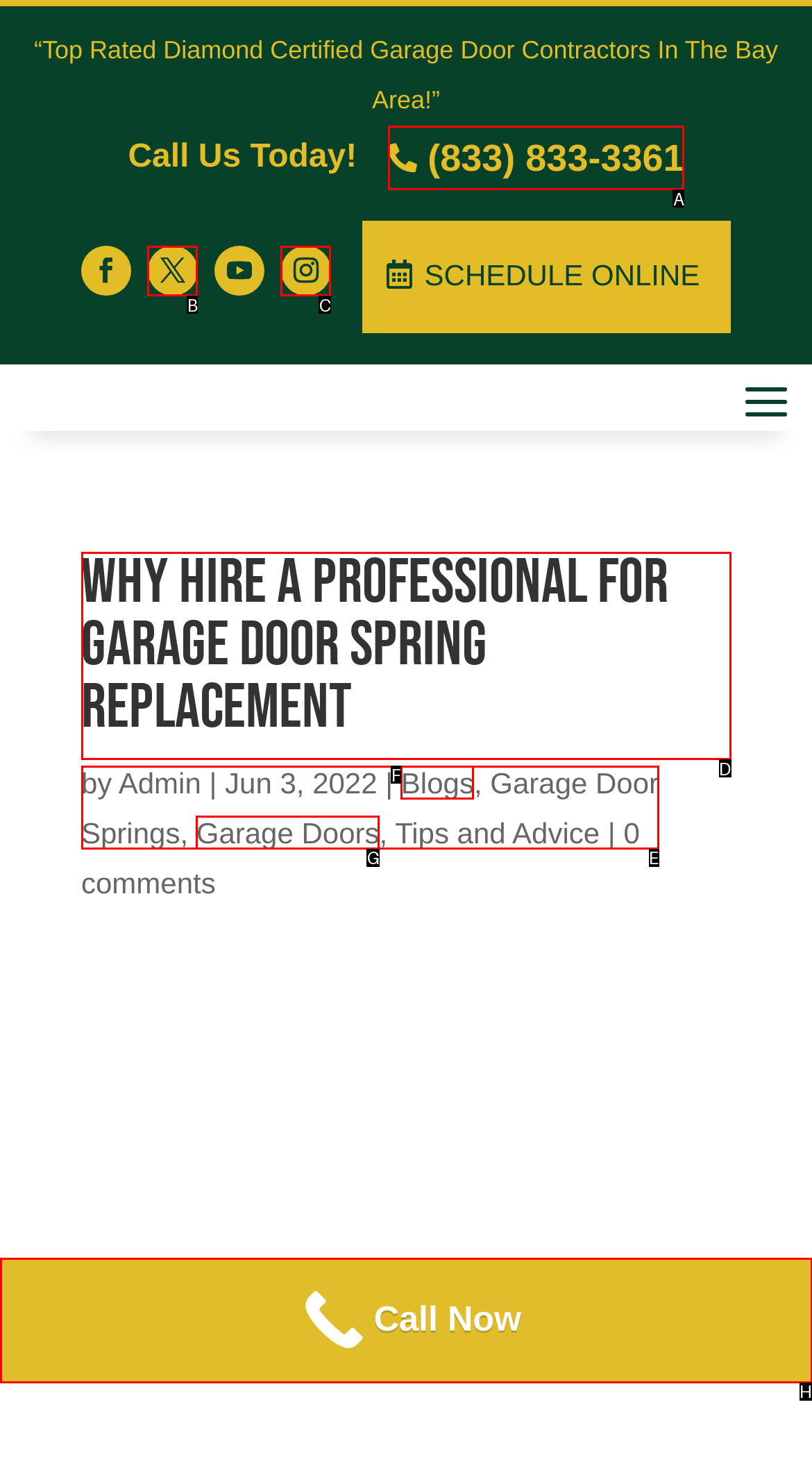Specify the letter of the UI element that should be clicked to achieve the following: Read the blog post
Provide the corresponding letter from the choices given.

D